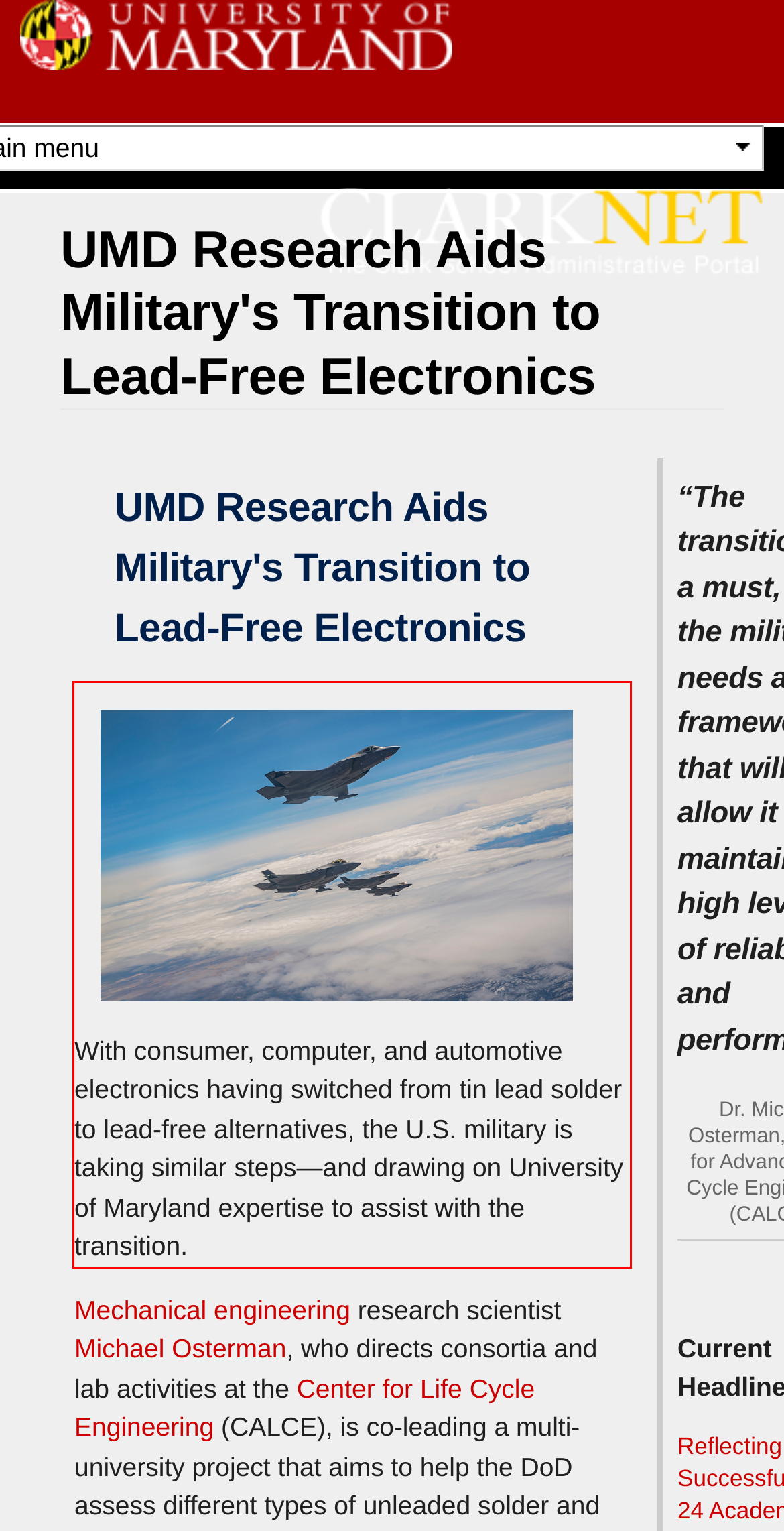Within the screenshot of the webpage, locate the red bounding box and use OCR to identify and provide the text content inside it.

With consumer, computer, and automotive electronics having switched from tin lead solder to lead-free alternatives, the U.S. military is taking similar steps—and drawing on University of Maryland expertise to assist with the transition.